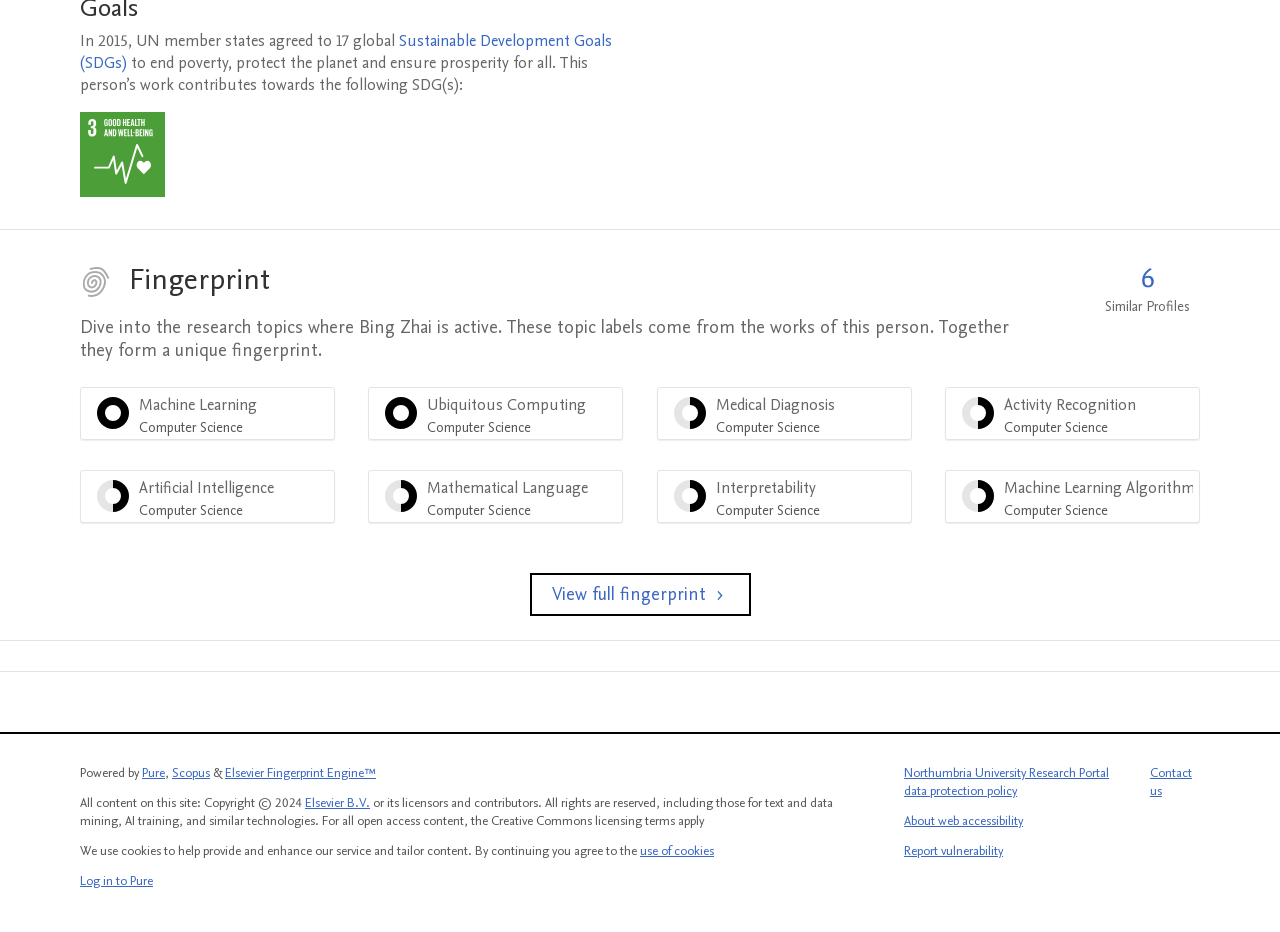Find the bounding box coordinates corresponding to the UI element with the description: "Scopus". The coordinates should be formatted as [left, top, right, bottom], with values as floats between 0 and 1.

[0.134, 0.82, 0.164, 0.839]